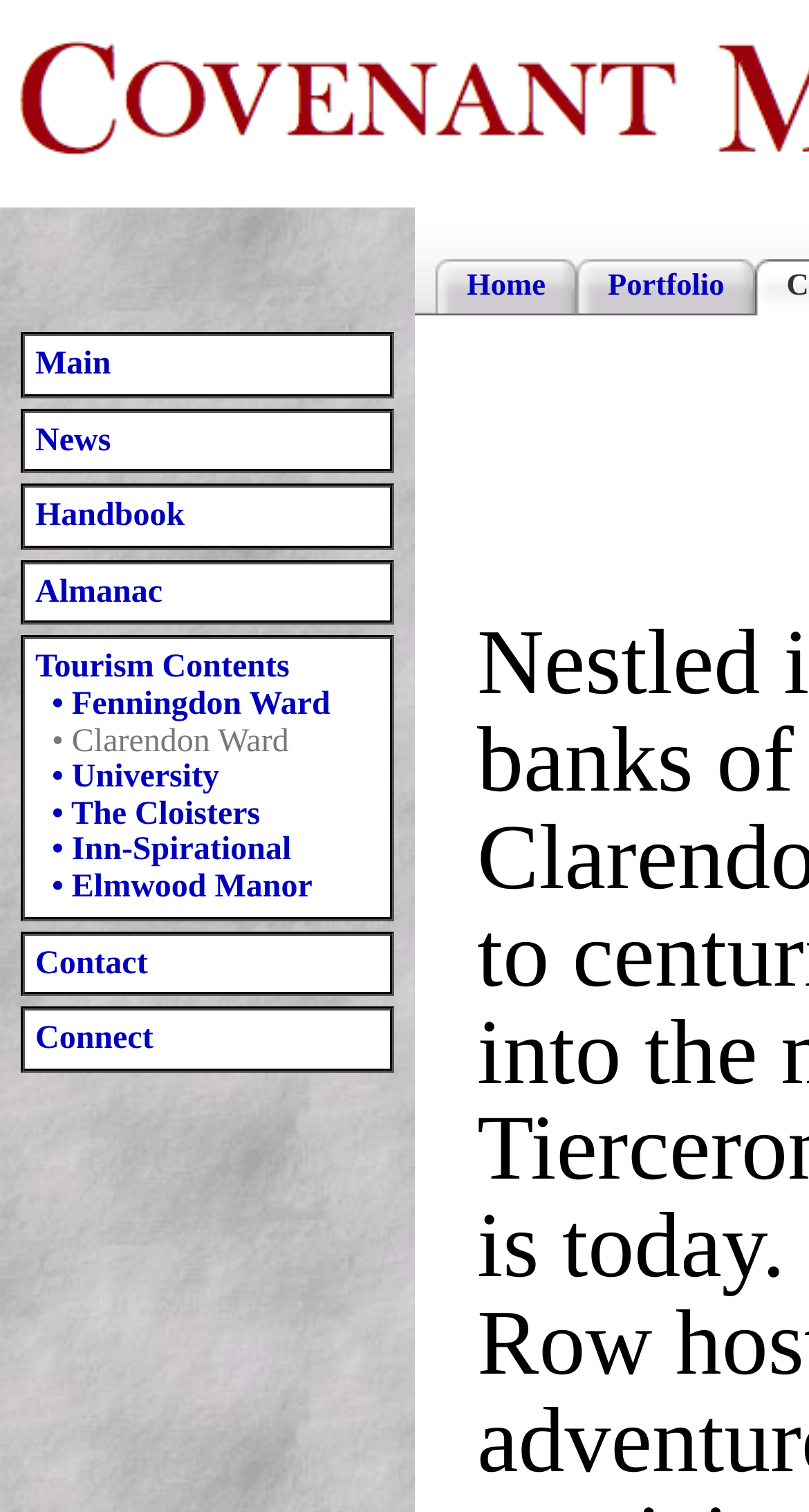Please respond to the question with a concise word or phrase:
What is the first link on the top navigation bar?

Home